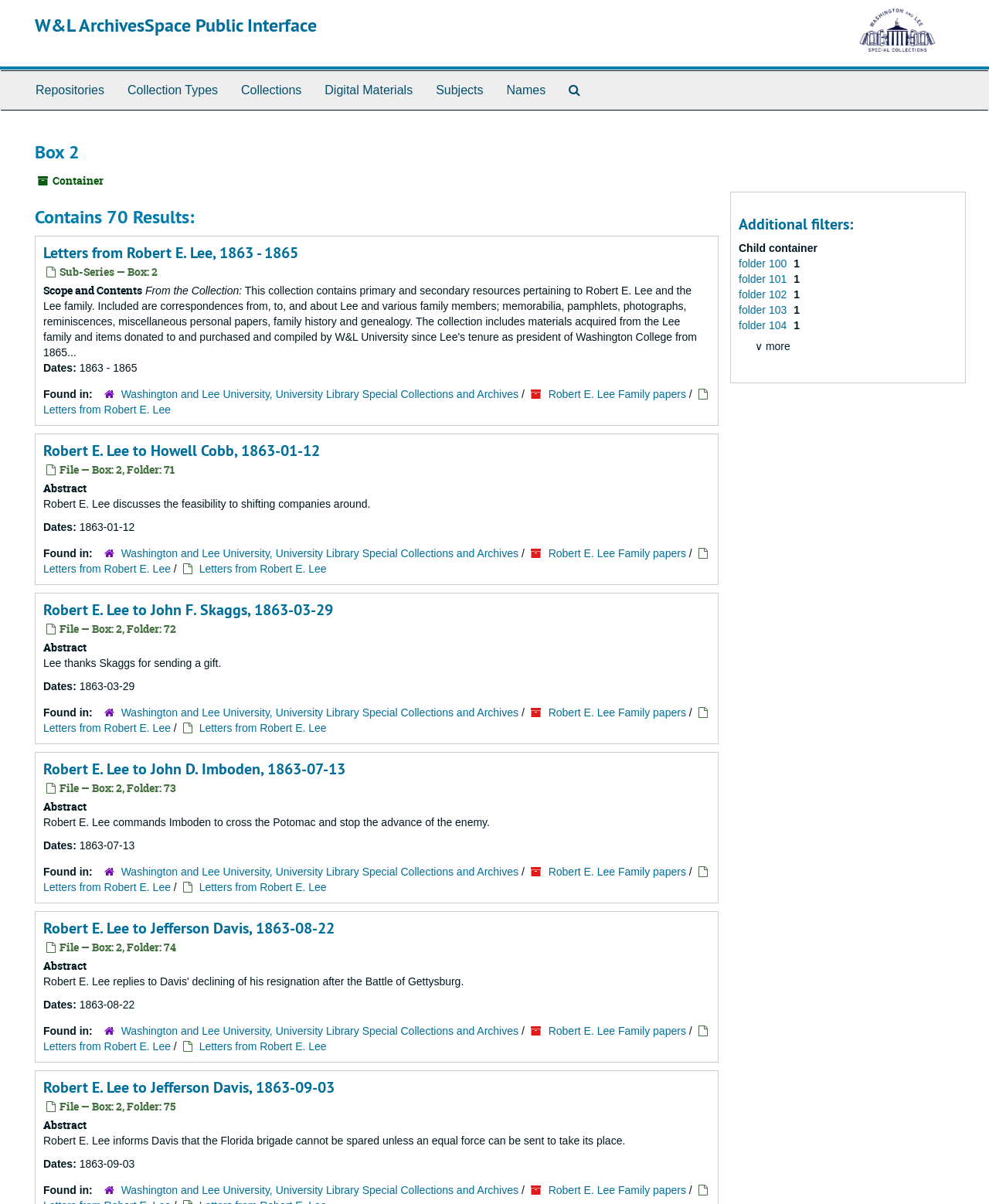Illustrate the webpage's structure and main components comprehensively.

The webpage is a search result page from the W&L ArchivesSpace Public Interface, displaying 70 results. At the top, there is a heading "W&L ArchivesSpace Public Interface" and an image "ArchivesSpace - Powered by Atlas Systems" on the right side. Below the heading, there is a top-level navigation menu with links to "Repositories", "Collection Types", "Collections", "Digital Materials", "Subjects", "Names", and "Search The Archives".

The main content of the page is divided into several sections, each representing a search result. The first section is headed "Box 2" and contains a container description. Below the container description, there are several results, each with a heading, a link to the result, and a brief abstract. The results are organized in a list, with each result taking up a significant portion of the page.

Each result includes metadata such as dates, found in, and abstract. The dates are displayed in the format "YYYY-MM-DD". The "Found in" section provides information about the collection and repository where the result is located. The abstract provides a brief summary of the content of the result.

There are multiple results on the page, each with similar metadata and abstracts. The results are related to letters from Robert E. Lee, with dates ranging from 1863-01-12 to 1863-09-03. The letters are addressed to various recipients, including Howell Cobb, John F. Skaggs, and Jefferson Davis.